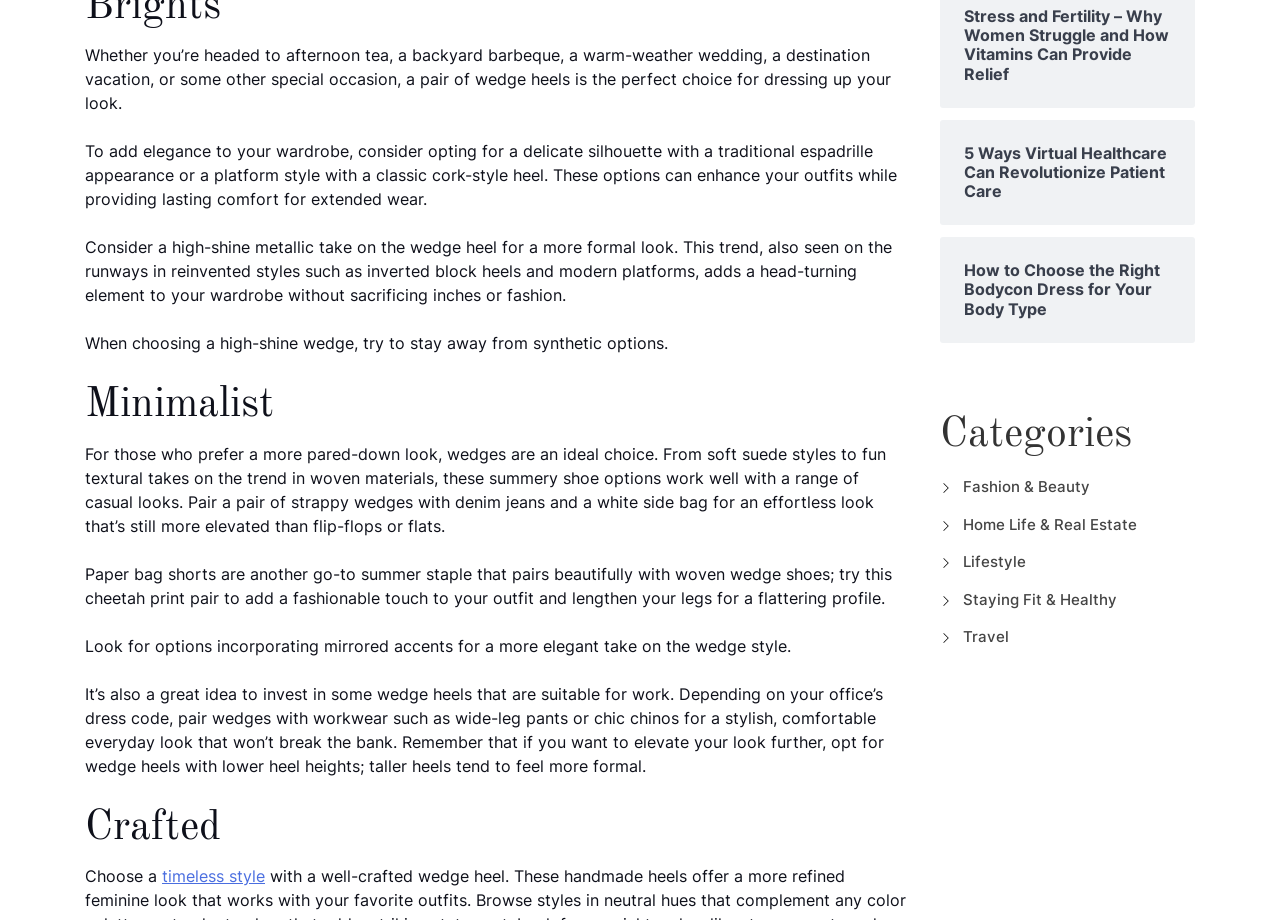What is the category of the article 'How to Choose the Right Bodycon Dress for Your Body Type'?
Provide an in-depth answer to the question, covering all aspects.

The webpage has a section for categories, and the article 'How to Choose the Right Bodycon Dress for Your Body Type' is listed under the 'Fashion & Beauty' category.